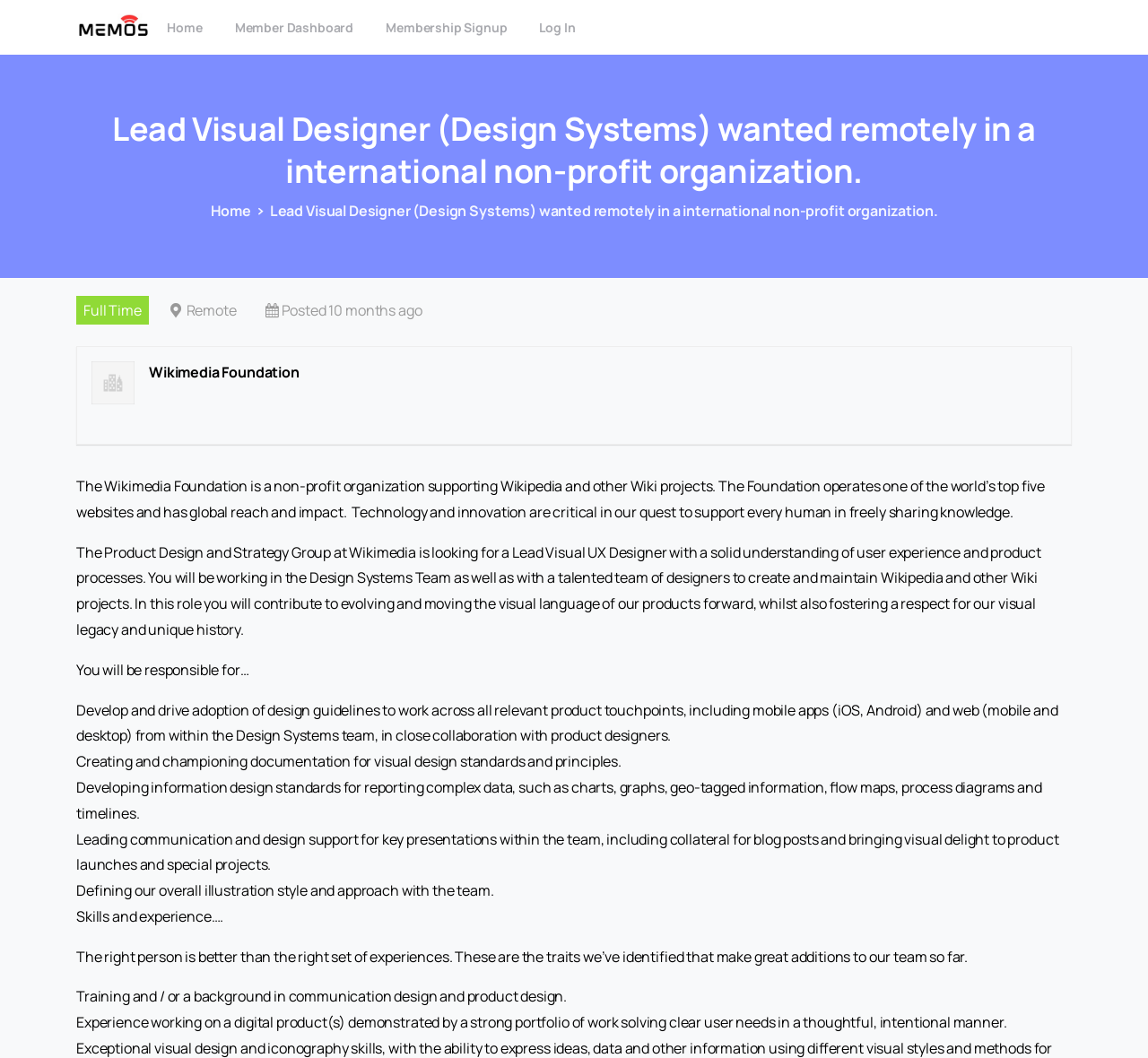How many links are in the navigation breadcrumb? Please answer the question using a single word or phrase based on the image.

1